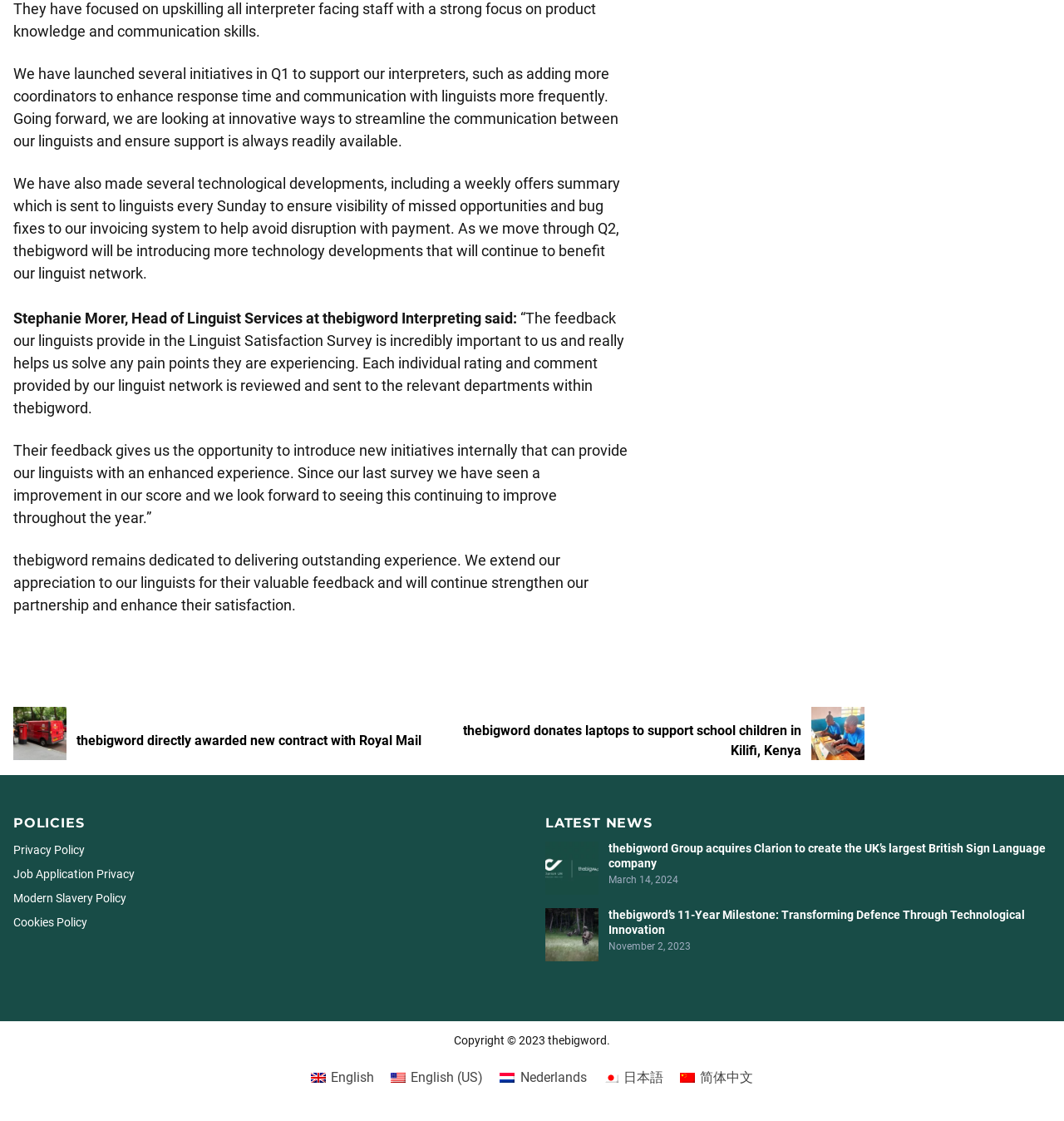Who is the Head of Linguist Services at thebigword Interpreting?
Please answer the question as detailed as possible.

The webpage contains a quote from Stephanie Morer, who is identified as the Head of Linguist Services at thebigword Interpreting.